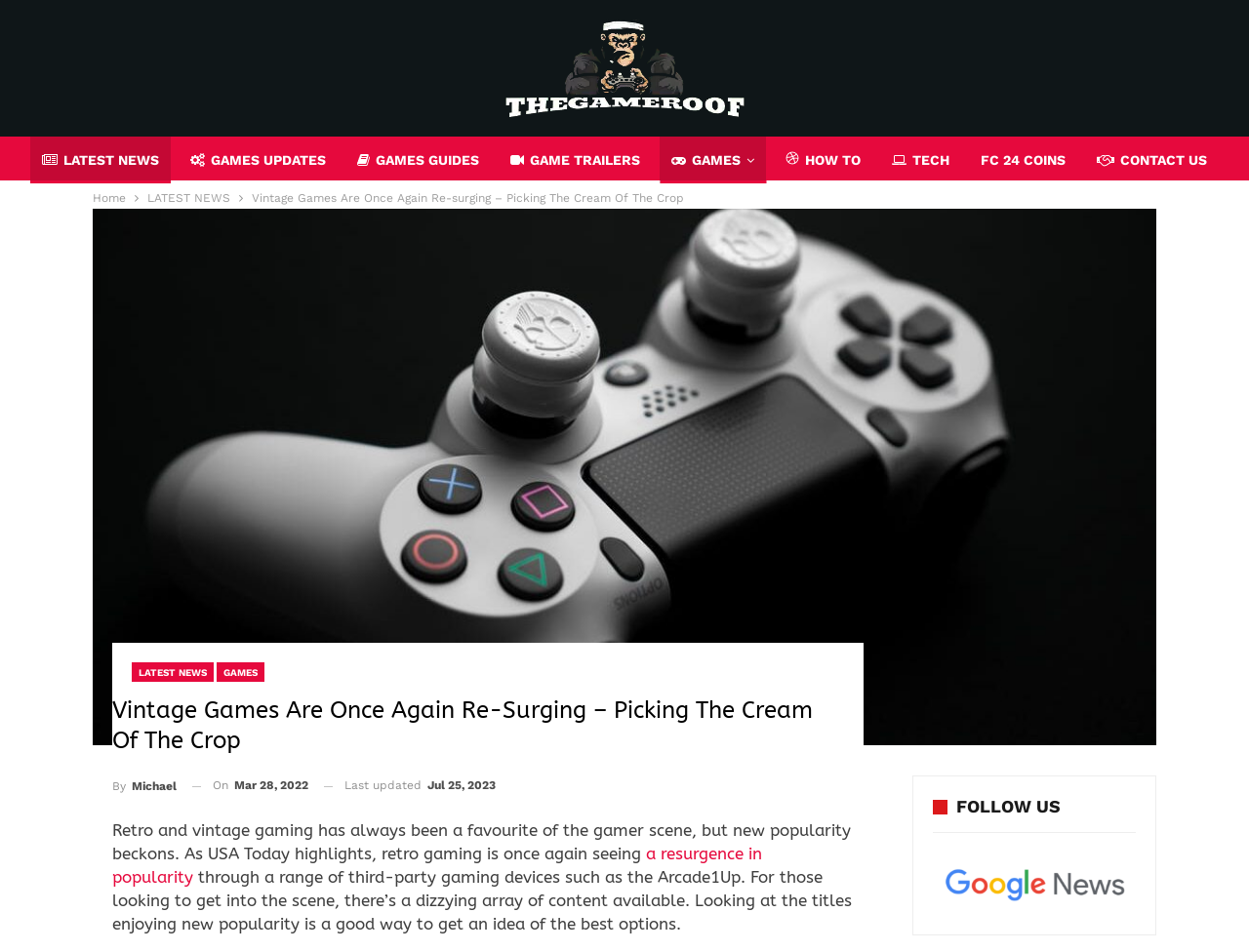Identify the bounding box coordinates of the region I need to click to complete this instruction: "Read the article by Michael".

[0.09, 0.812, 0.141, 0.84]